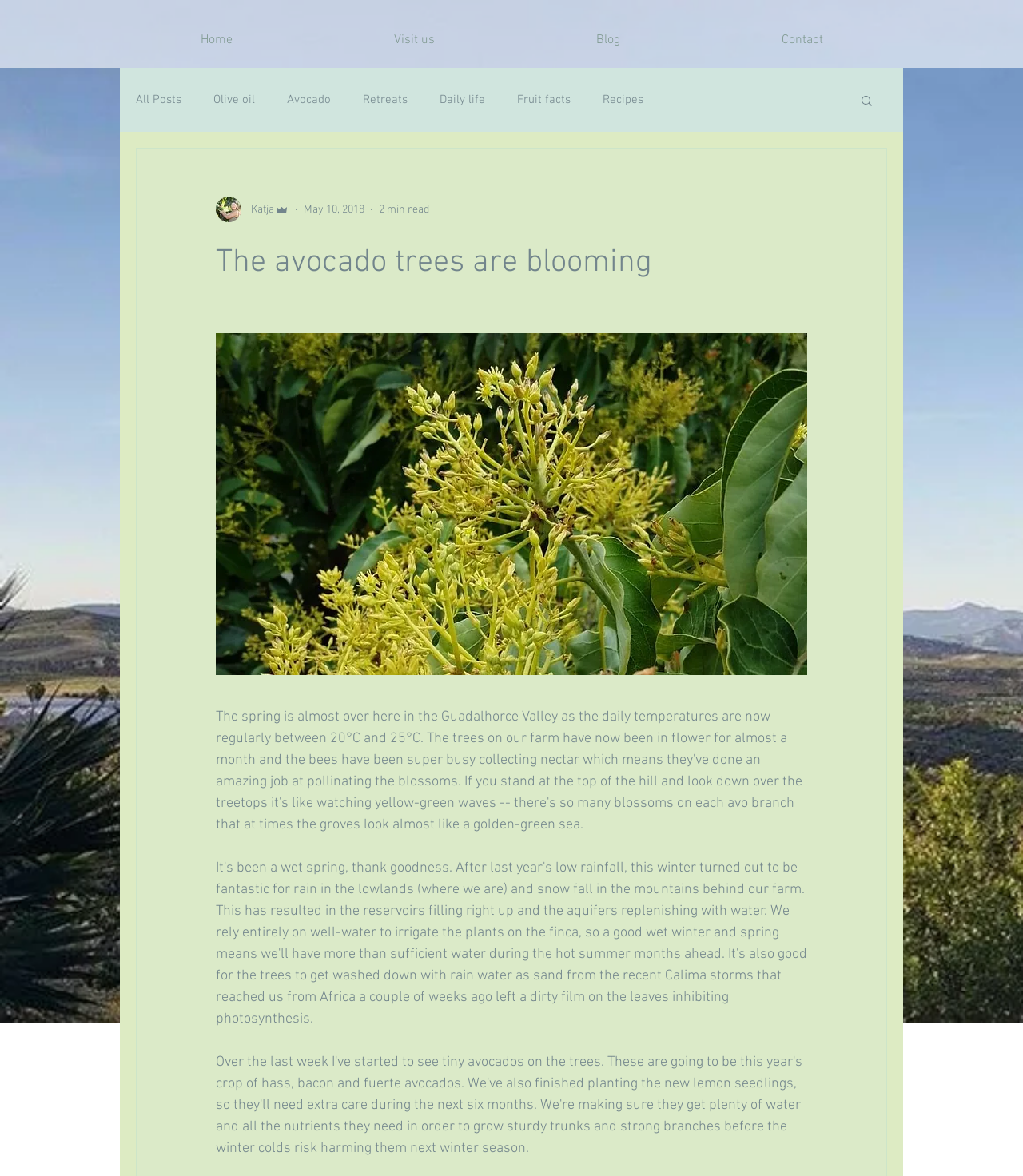Please provide a one-word or phrase answer to the question: 
What is the current season in the Guadalhorce Valley?

Spring